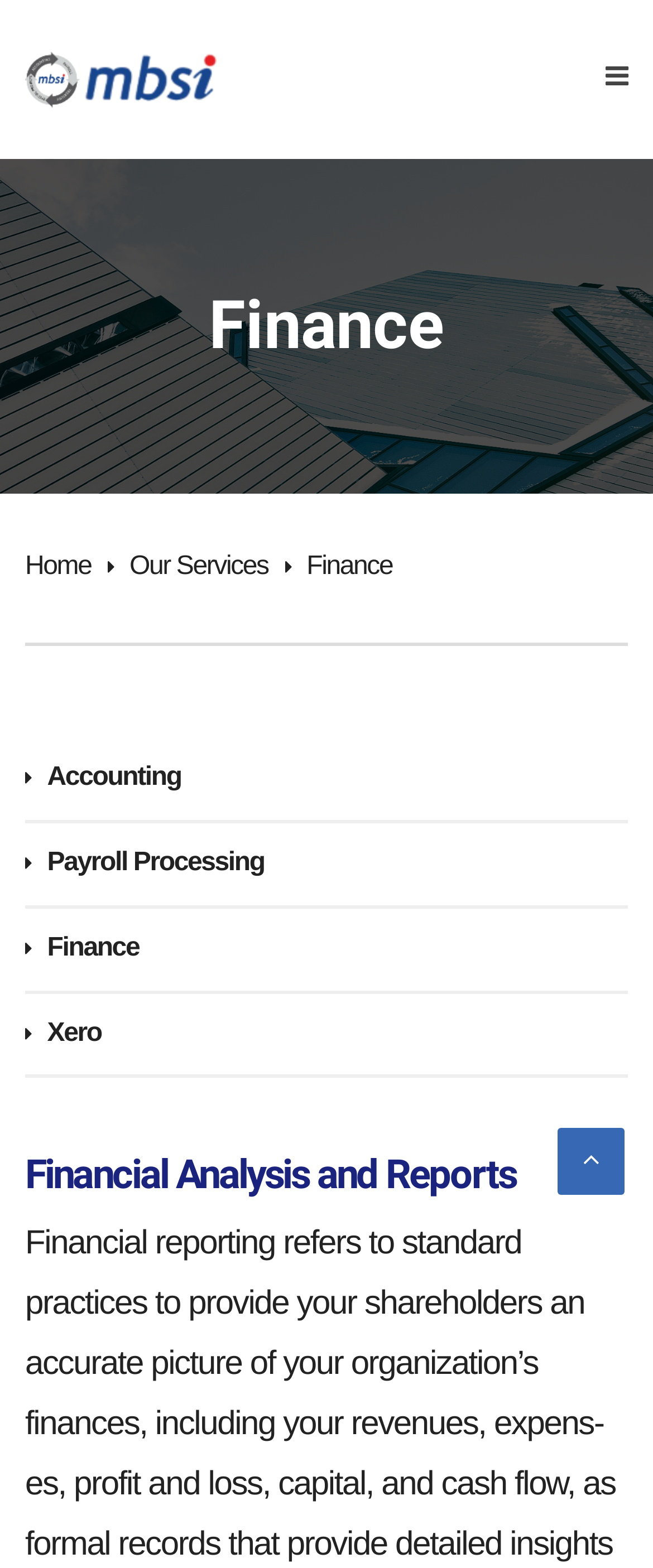Mark the bounding box of the element that matches the following description: "Finance".

[0.038, 0.595, 0.213, 0.613]